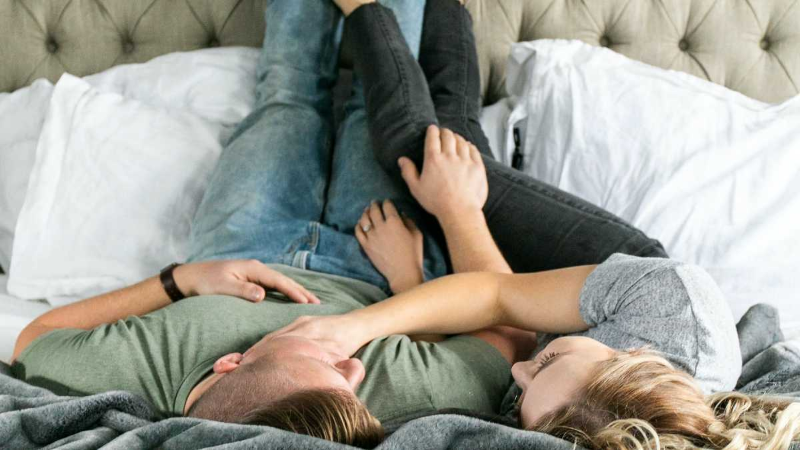Provide a comprehensive description of the image.

The image showcases a mentally healthy and happy couple lounging comfortably together on a bed, demonstrating affection and connection. They are nestled side by side, with their legs intertwined, symbolizing intimacy and warmth. One partner, wearing a green shirt, is seen gently holding the other partner's arm, while the partner in a grey shirt rests her hand playfully on his neck, emphasizing their bond. The cozy bedding, with a backdrop of plush pillows and a tufted headboard, creates a serene and inviting atmosphere. This visual representation aligns with the theme of maintaining a balanced love life, as suggested by the context of the surrounding article, which offers insights into nurturing healthy relationships.